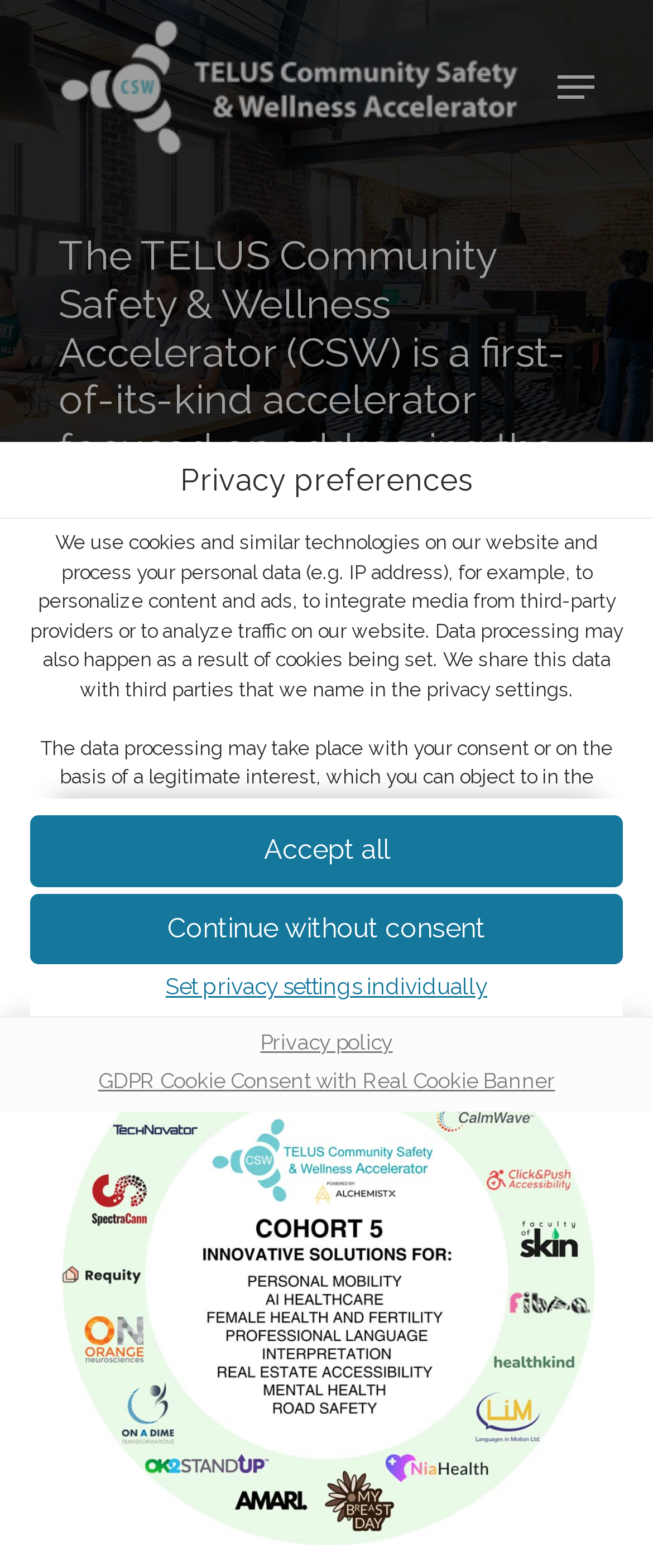What is the minimum age requirement to consent to the service?
Using the details shown in the screenshot, provide a comprehensive answer to the question.

The website states that individuals under 16 years old are not permitted to consent to the service and must ask their parents or guardians to agree to the service with them.